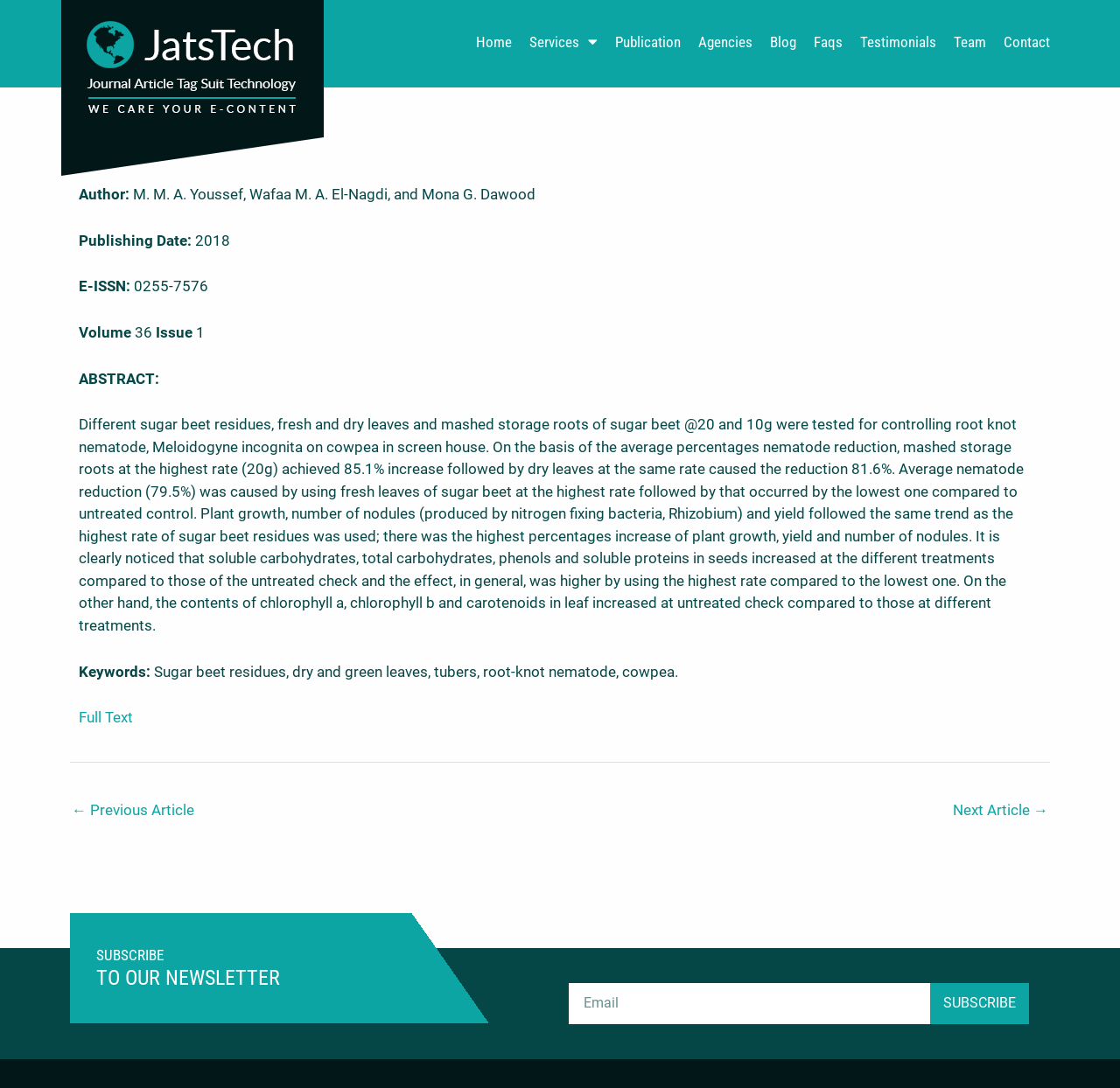What is the purpose of the 'Full Text' link?
Based on the screenshot, respond with a single word or phrase.

To access the full text of the article